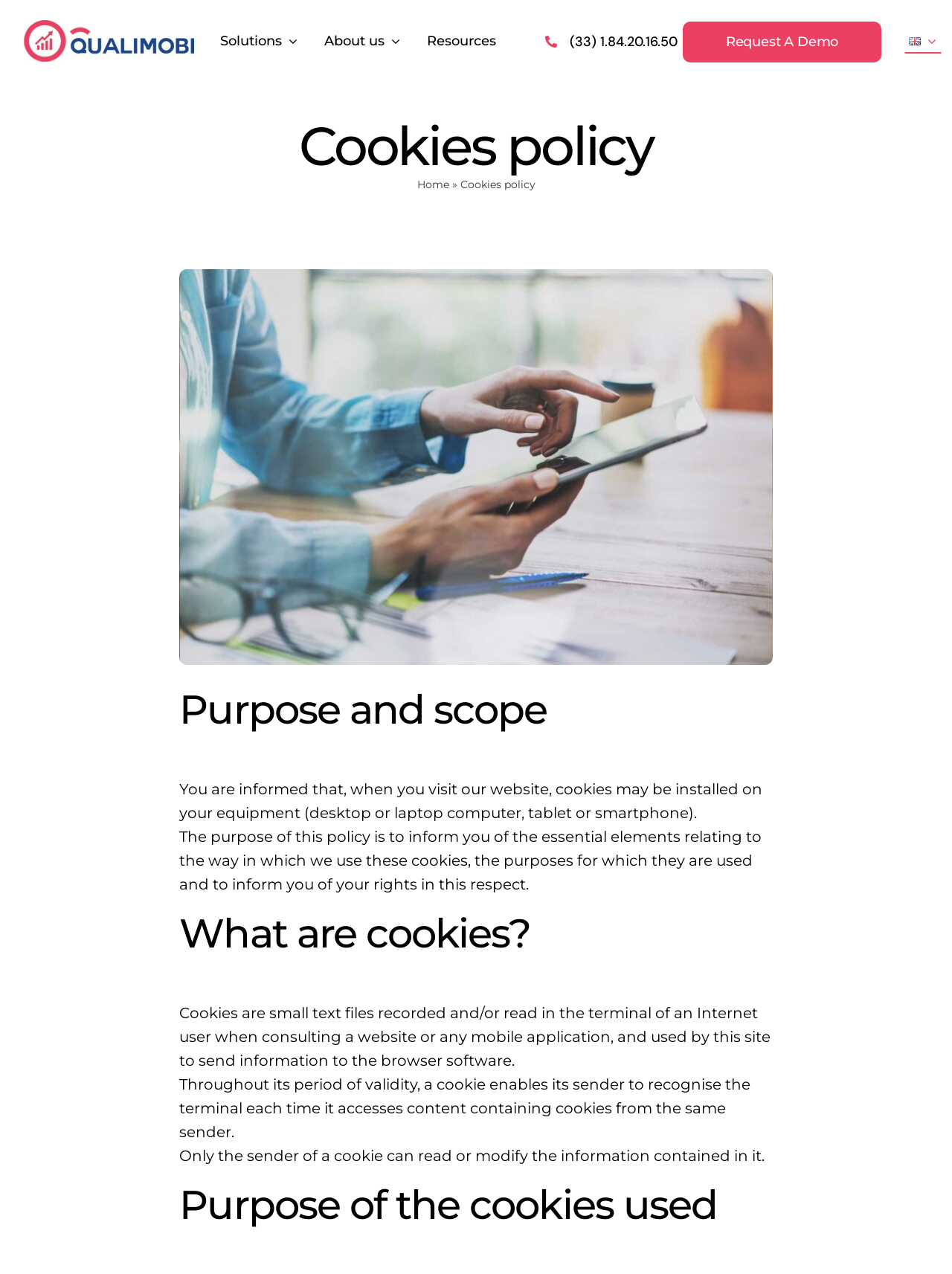Find the bounding box coordinates corresponding to the UI element with the description: "aria-label="Logo Qualimobi"". The coordinates should be formatted as [left, top, right, bottom], with values as floats between 0 and 1.

[0.025, 0.014, 0.204, 0.028]